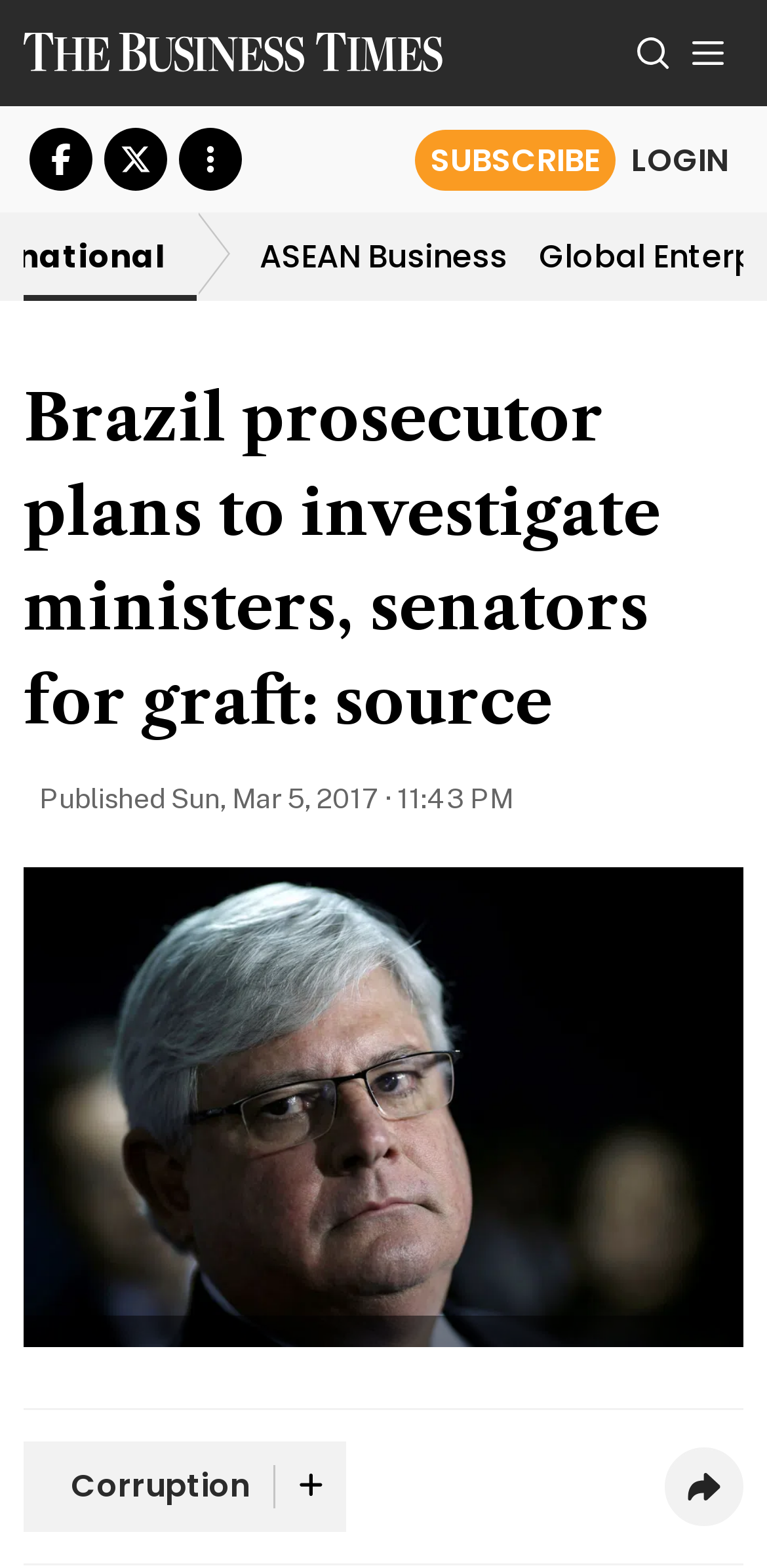How many images are there in the article?
Answer the question with a single word or phrase, referring to the image.

2